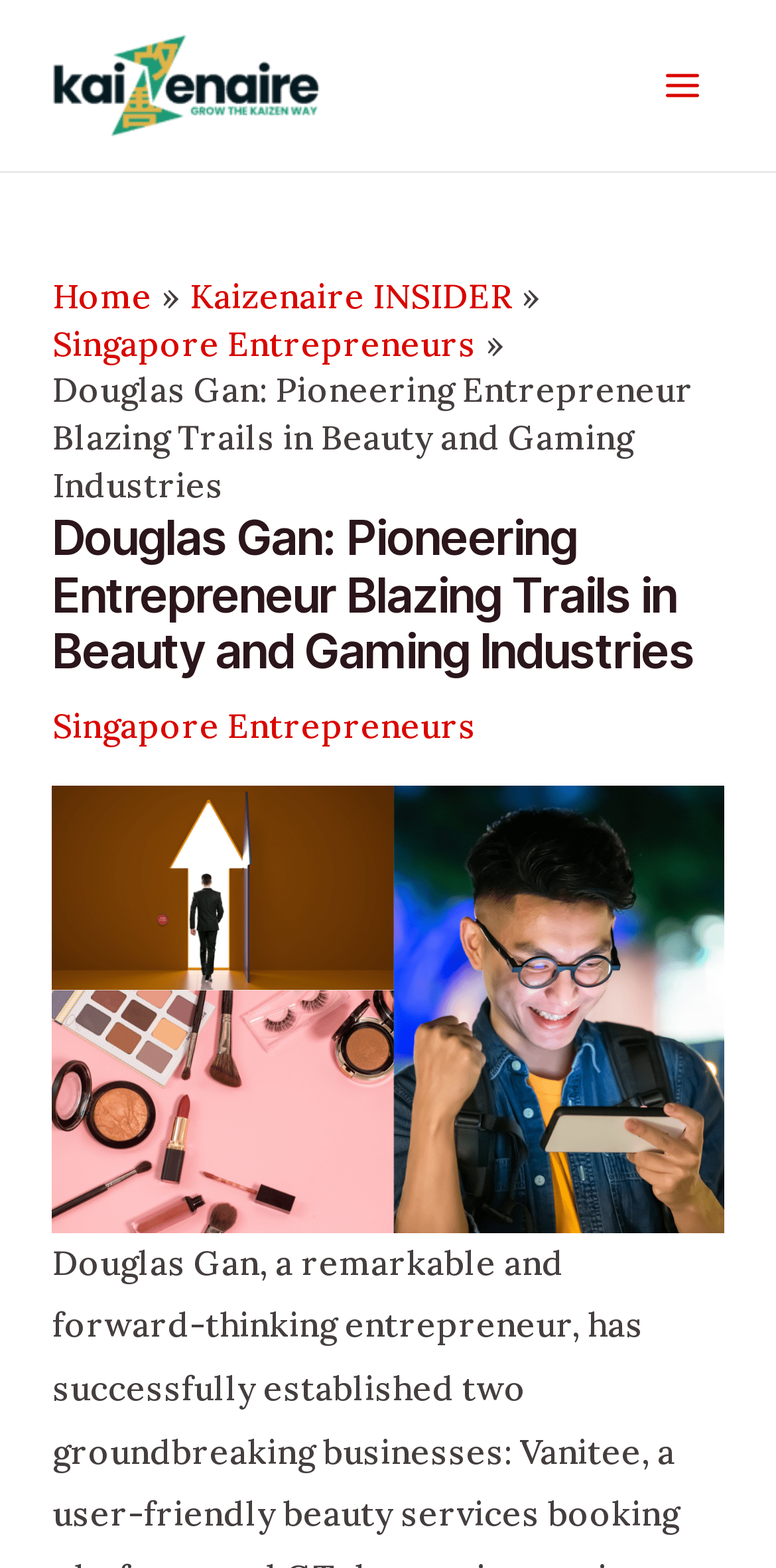What is the name of the website?
Provide a concise answer using a single word or phrase based on the image.

Kaizenaire